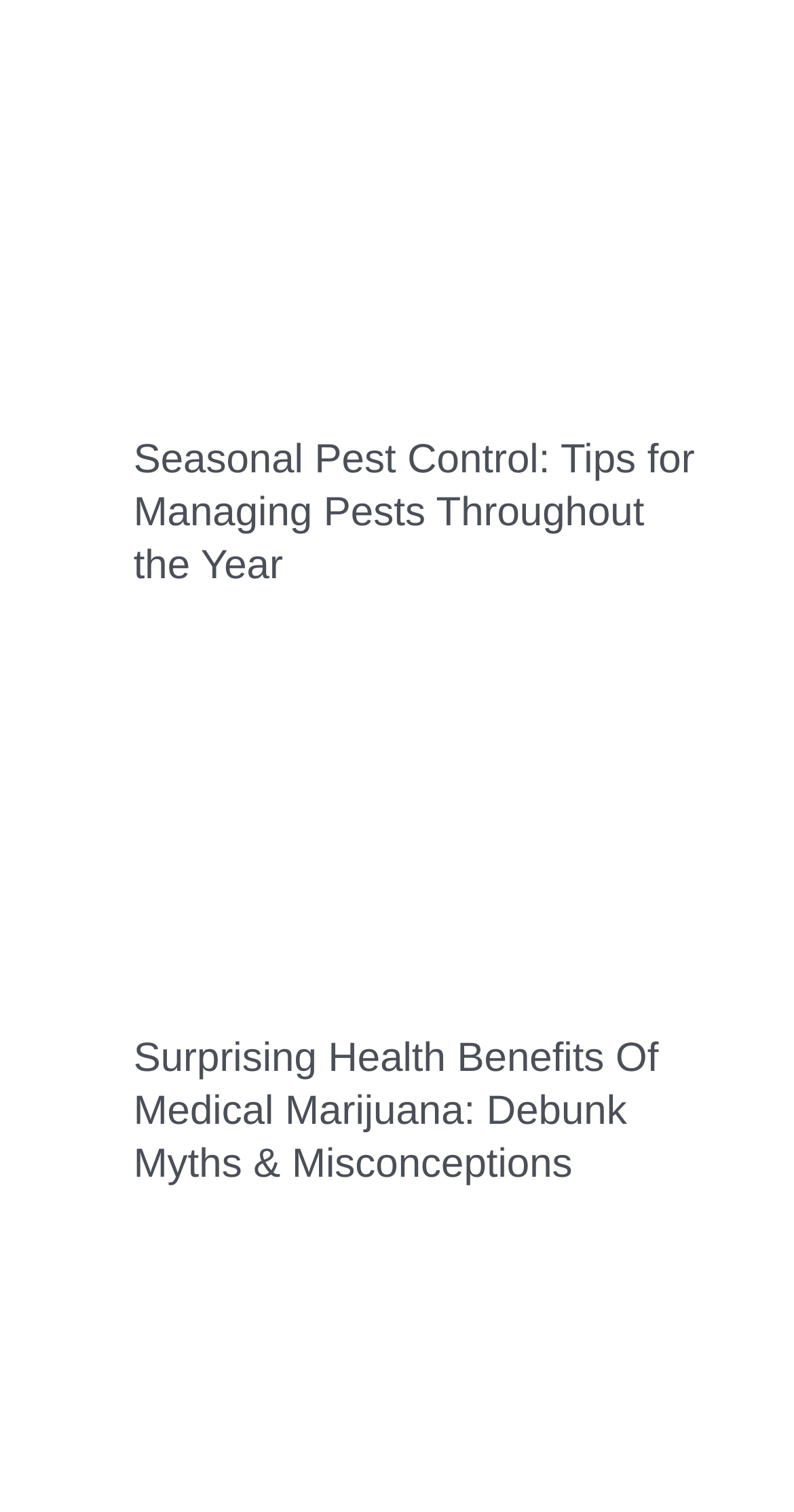Provide a single word or phrase to answer the given question: 
How many links are in the second article?

2